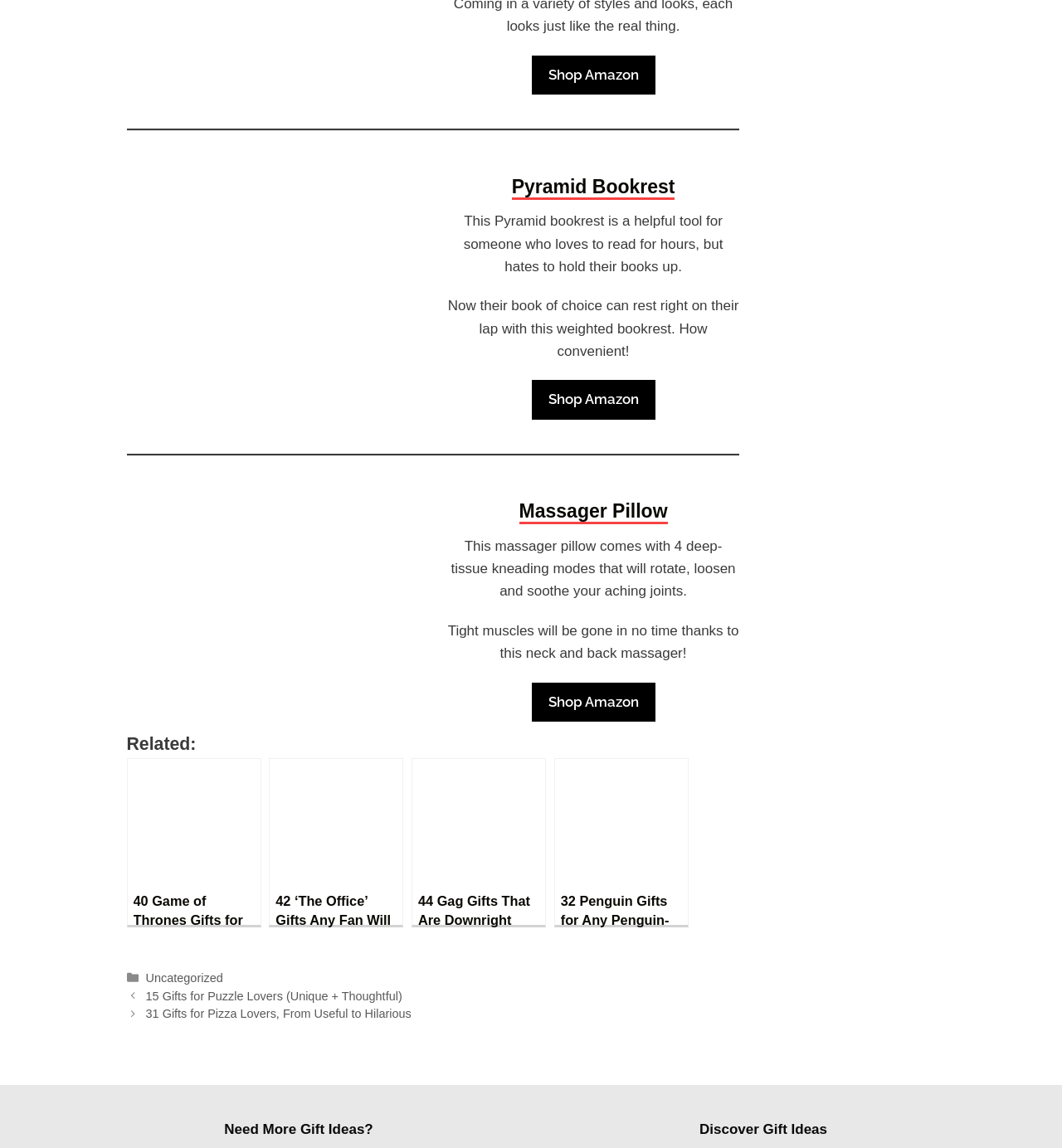Locate the bounding box coordinates of the element that should be clicked to execute the following instruction: "Click on 'Shop Amazon'".

[0.5, 0.048, 0.617, 0.082]